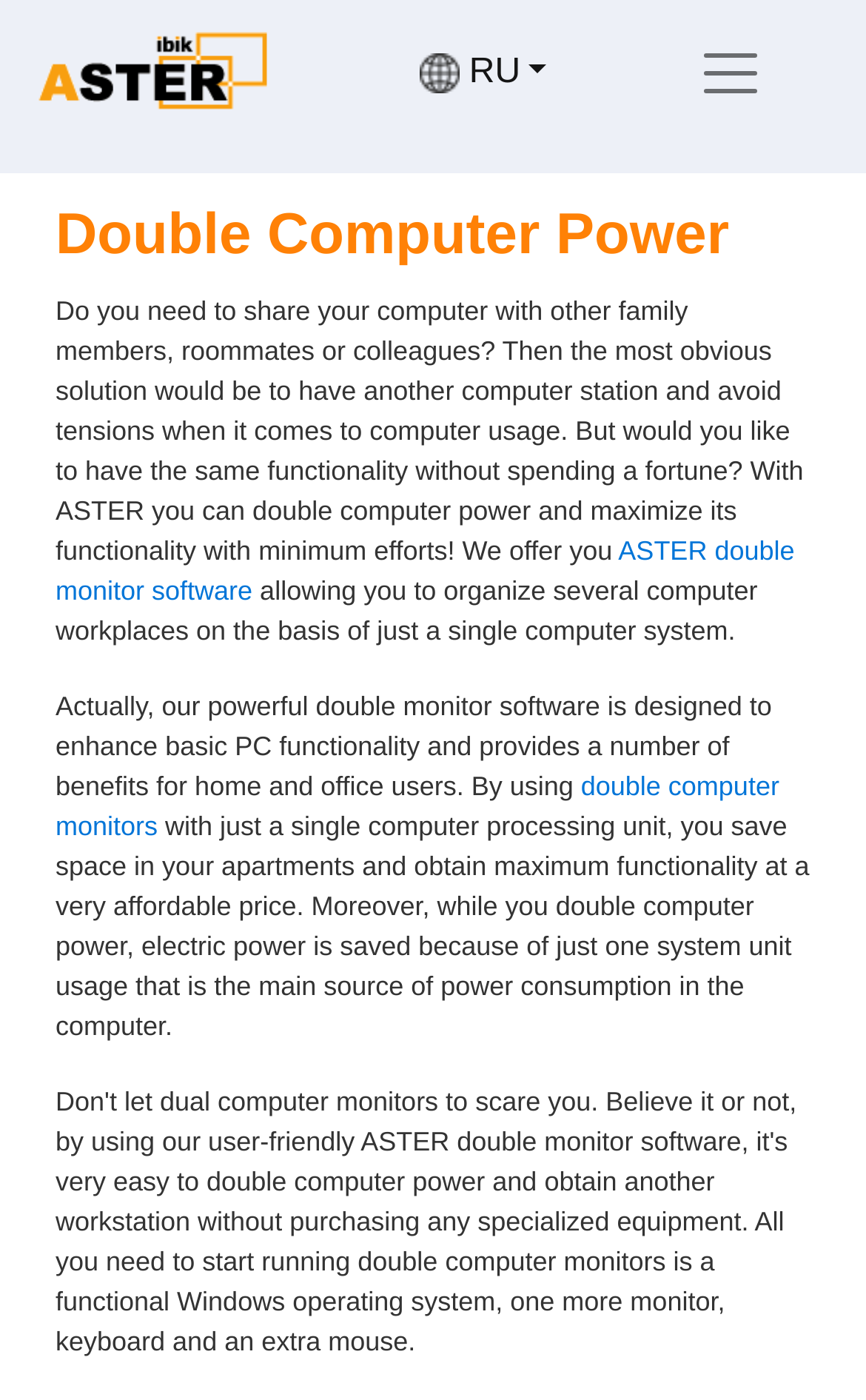Answer this question in one word or a short phrase: What is the purpose of ASTER?

Double computer power